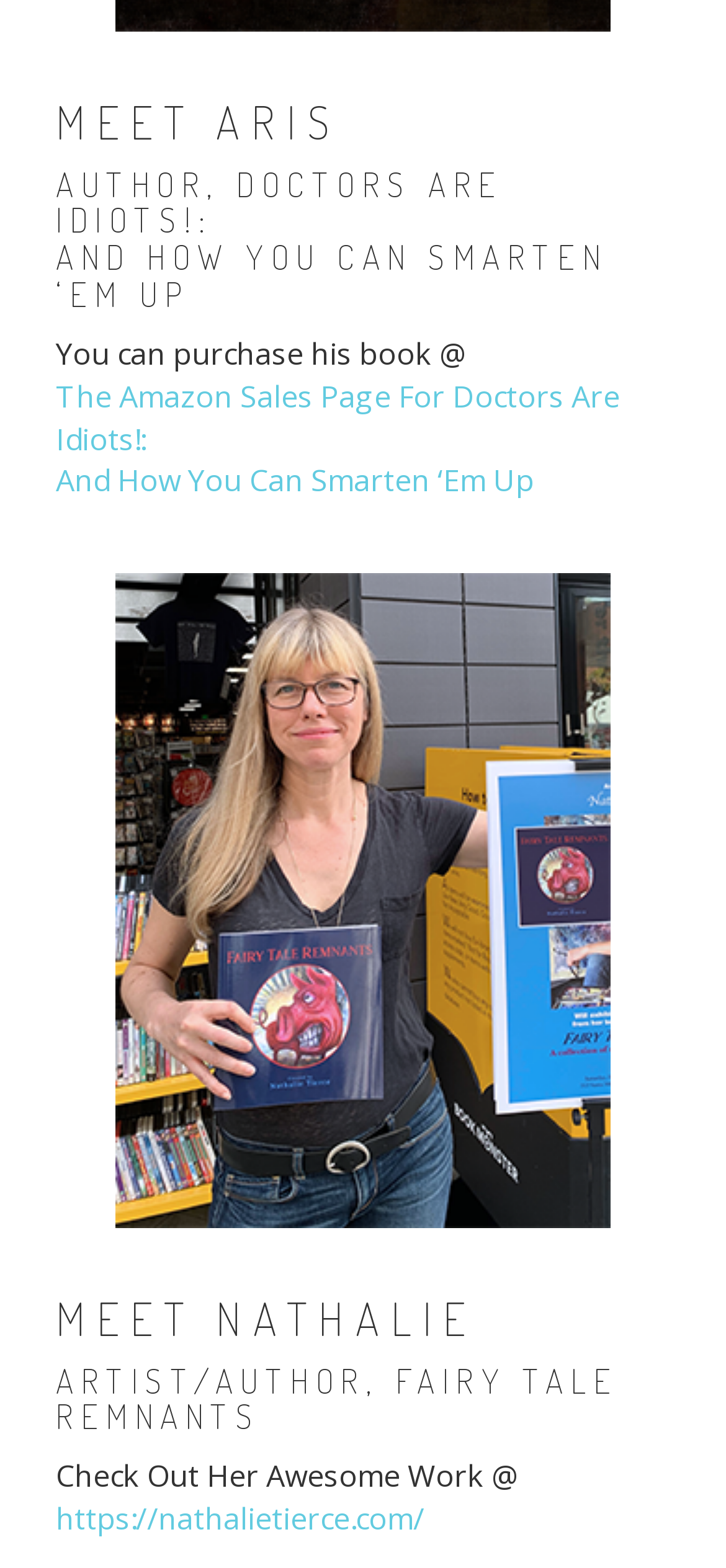How many authors are featured on this webpage?
Based on the image, give a one-word or short phrase answer.

2